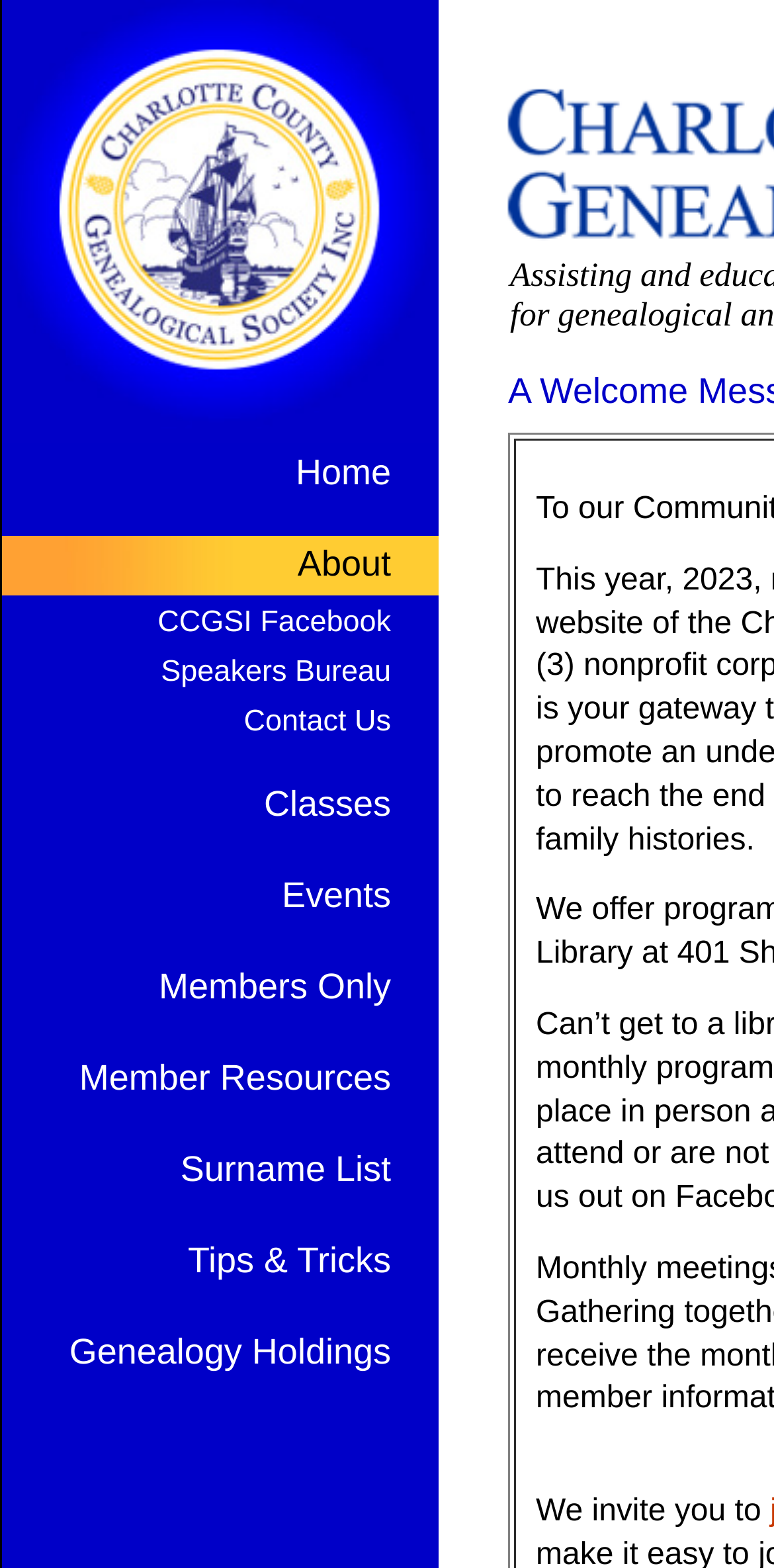What is the purpose of the 'Members Only' link?
Kindly offer a comprehensive and detailed response to the question.

I inferred the answer by looking at the link element labeled 'Members Only', which suggests that it leads to resources that are only available to members of the society.